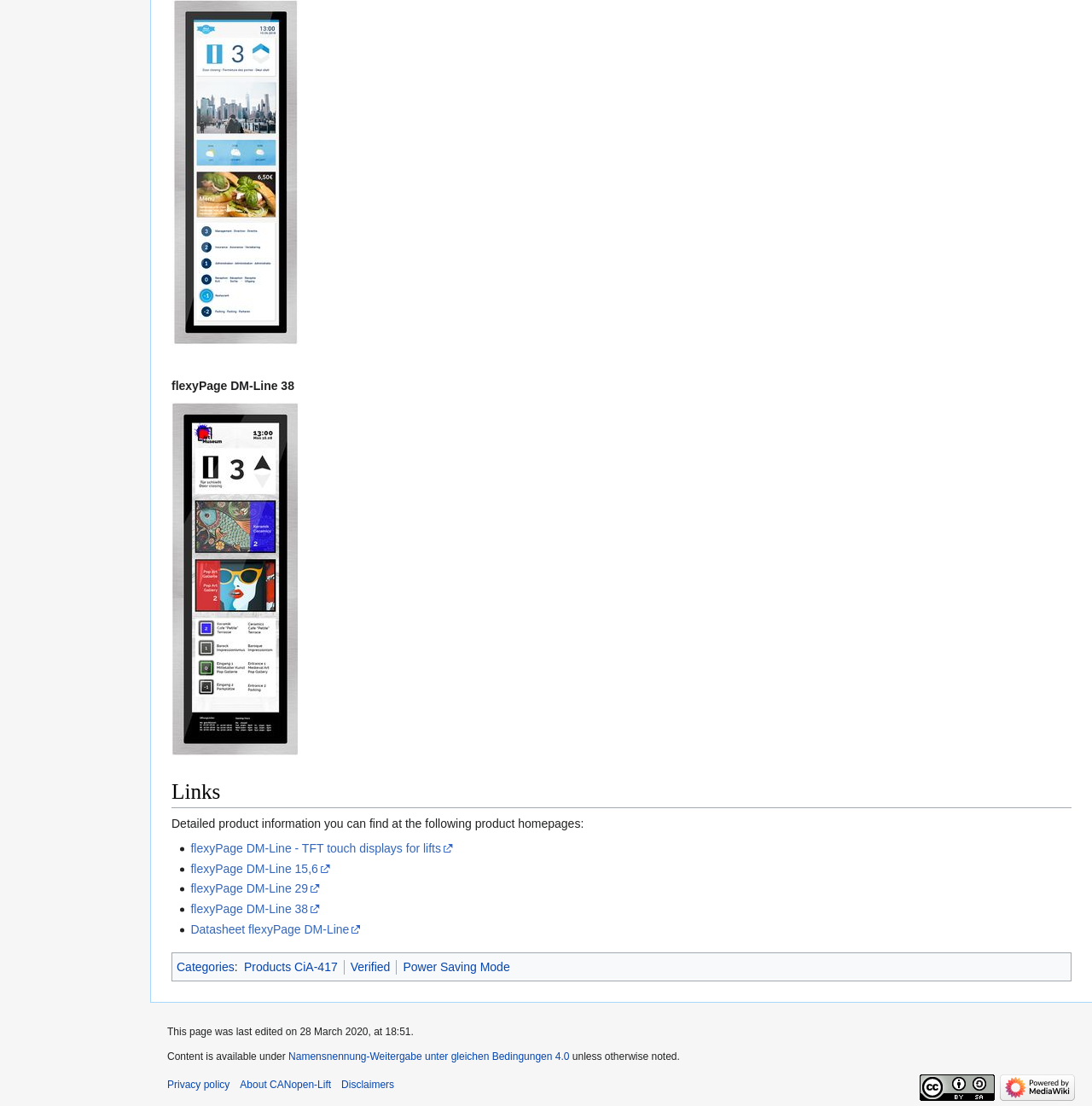Answer in one word or a short phrase: 
What is the purpose of the link 'Power Saving Mode'?

Unknown